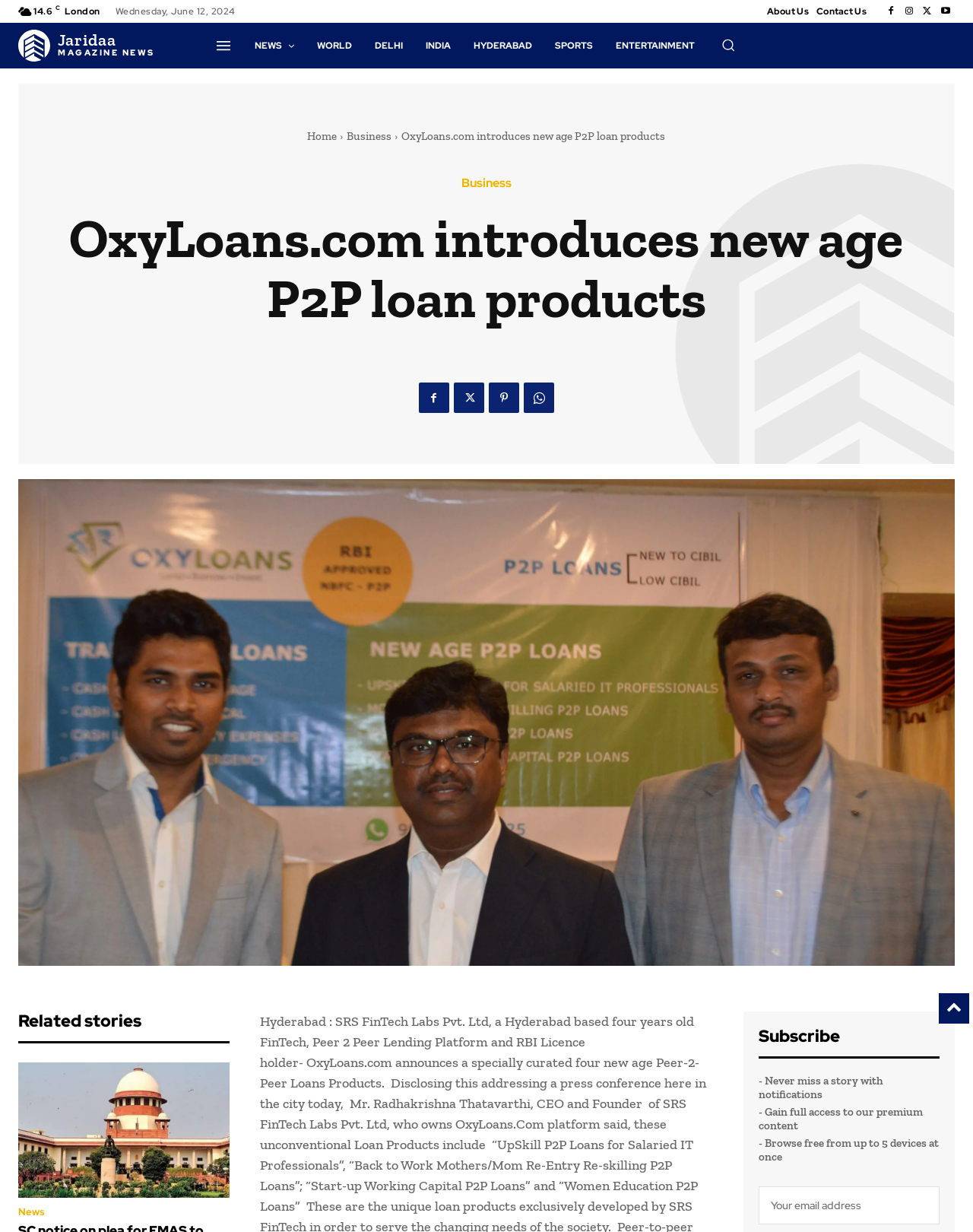Could you please study the image and provide a detailed answer to the question:
What type of products does OxyLoans.com introduce?

I found this information by reading the main heading of the webpage, which says 'OxyLoans.com introduces new age P2P loan products', indicating that OxyLoans.com introduces Peer-to-Peer loan products.